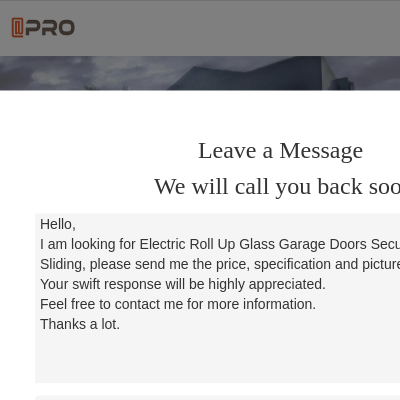What type of garage doors is the company focused on?
Please respond to the question with a detailed and well-explained answer.

The company is specifically focused on electric roll-up glass garage doors with a security feature, as indicated by the message interface. This suggests that the company specializes in providing high-quality and secure garage door solutions to its customers.